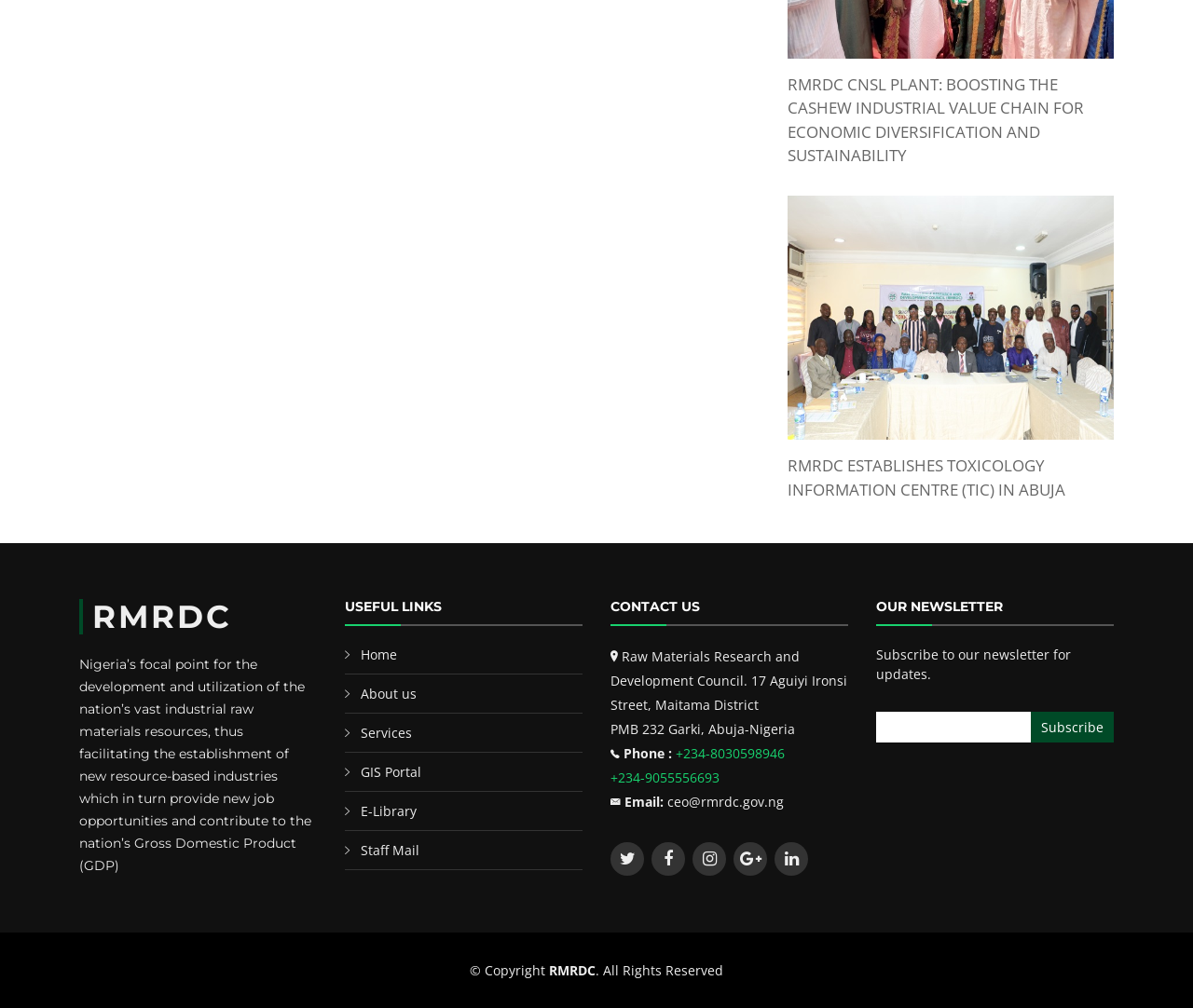Please indicate the bounding box coordinates for the clickable area to complete the following task: "Send an email to ceo@rmrdc.gov.ng". The coordinates should be specified as four float numbers between 0 and 1, i.e., [left, top, right, bottom].

[0.559, 0.787, 0.657, 0.804]